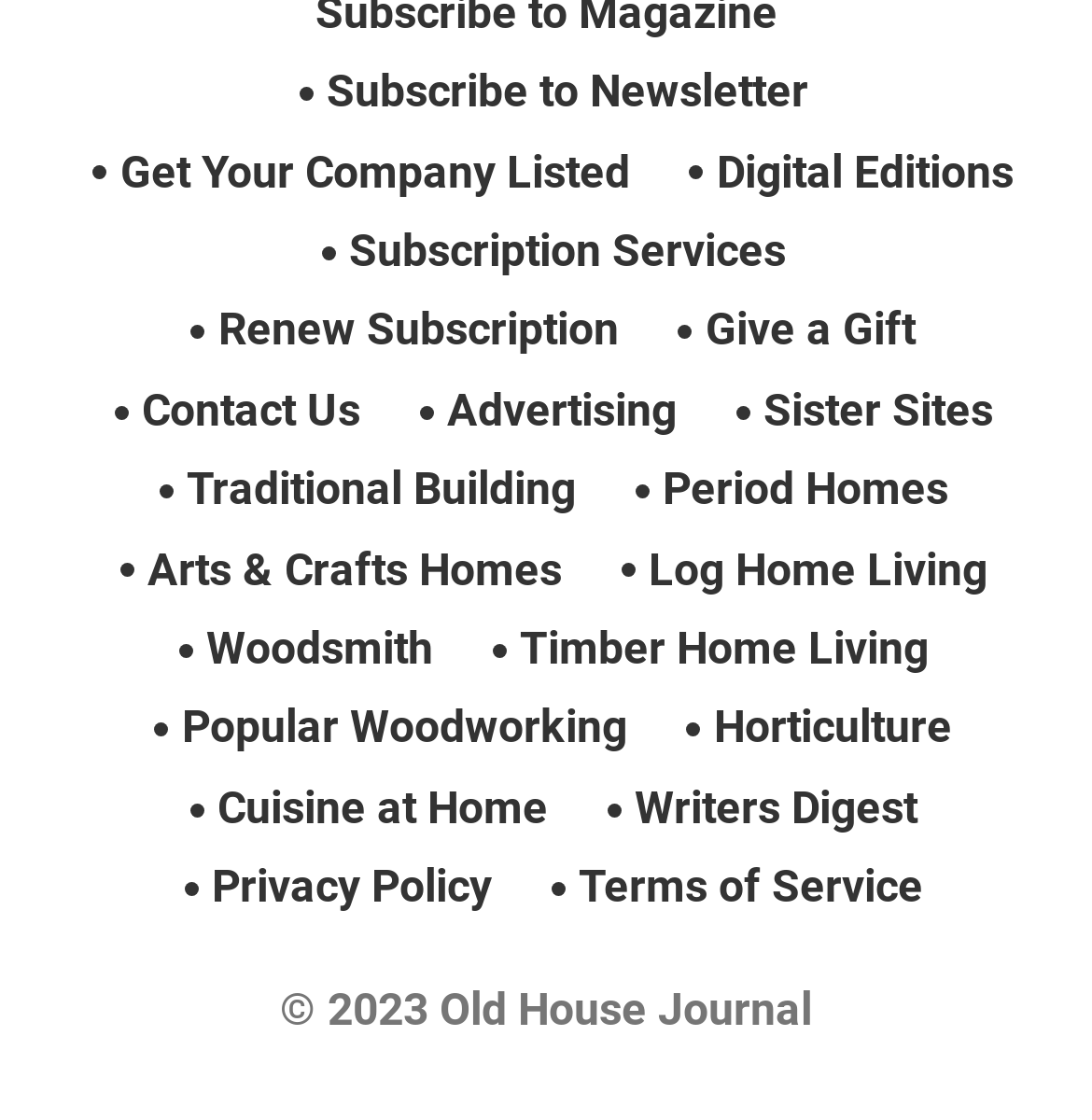Highlight the bounding box coordinates of the element you need to click to perform the following instruction: "Open google map."

None